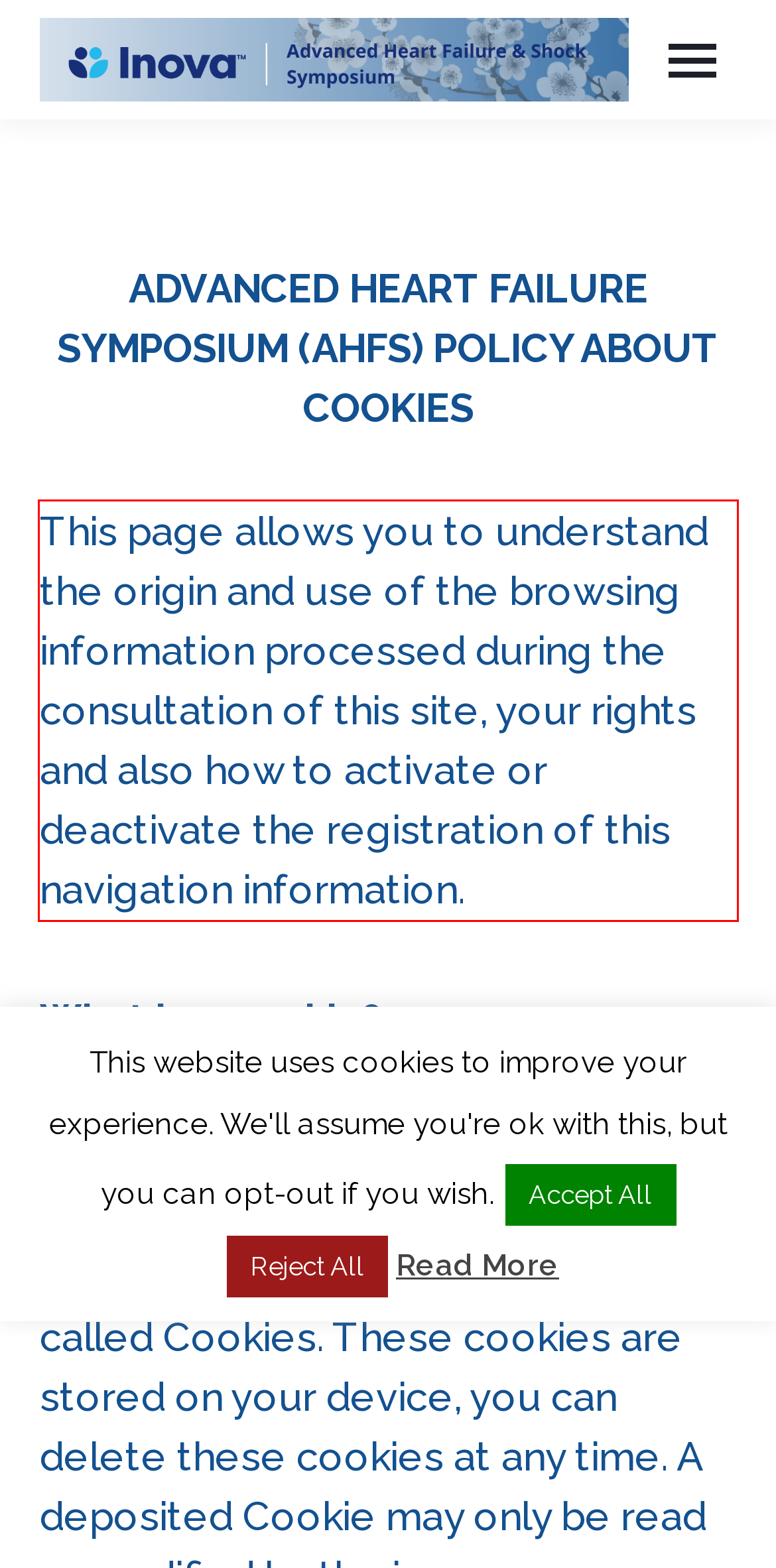Using the provided webpage screenshot, recognize the text content in the area marked by the red bounding box.

This page allows you to understand the origin and use of the browsing information processed during the consultation of this site, your rights and also how to activate or deactivate the registration of this navigation information.